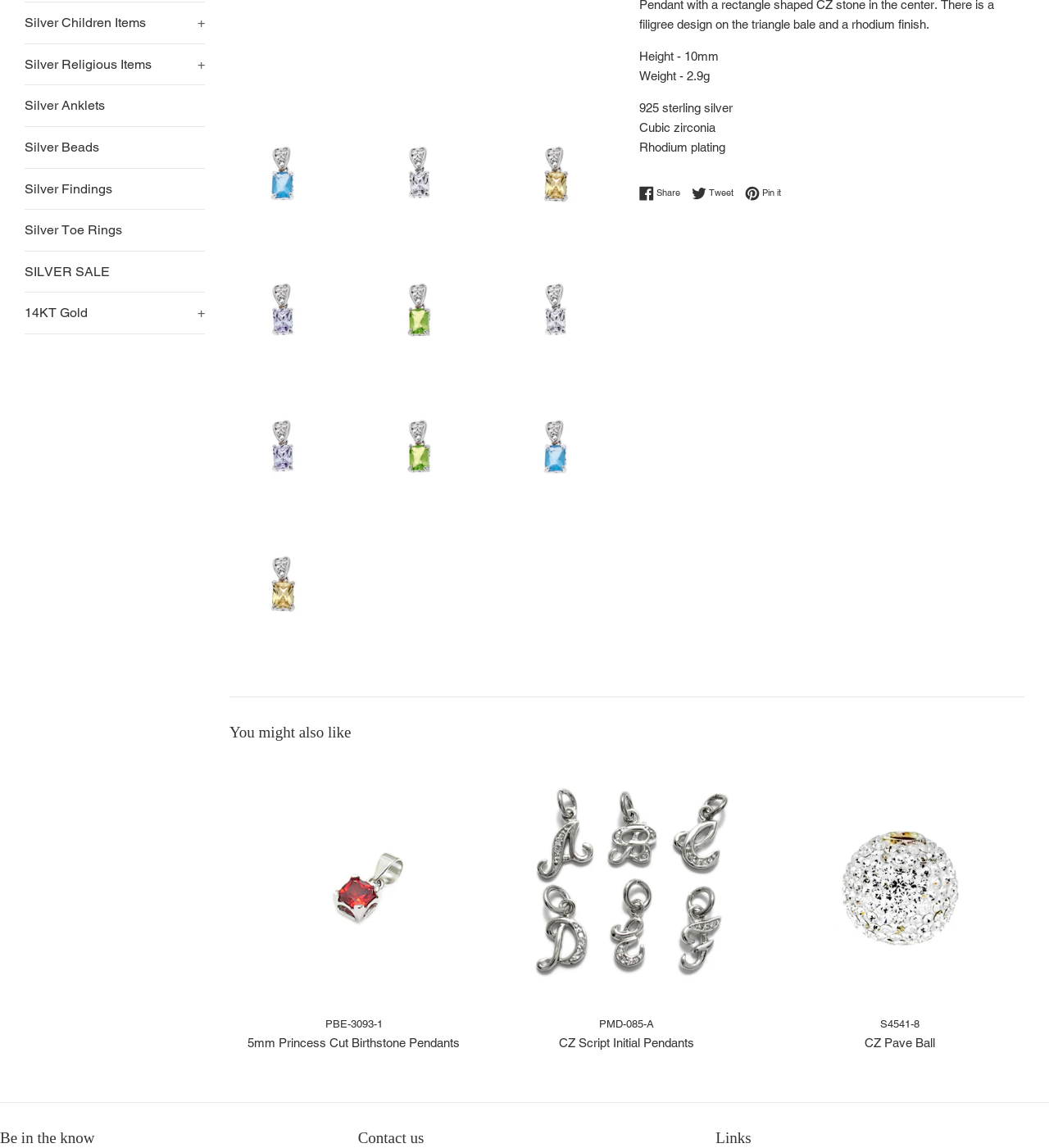Bounding box coordinates are specified in the format (top-left x, top-left y, bottom-right x, bottom-right y). All values are floating point numbers bounded between 0 and 1. Please provide the bounding box coordinate of the region this sentence describes: In Situ

None